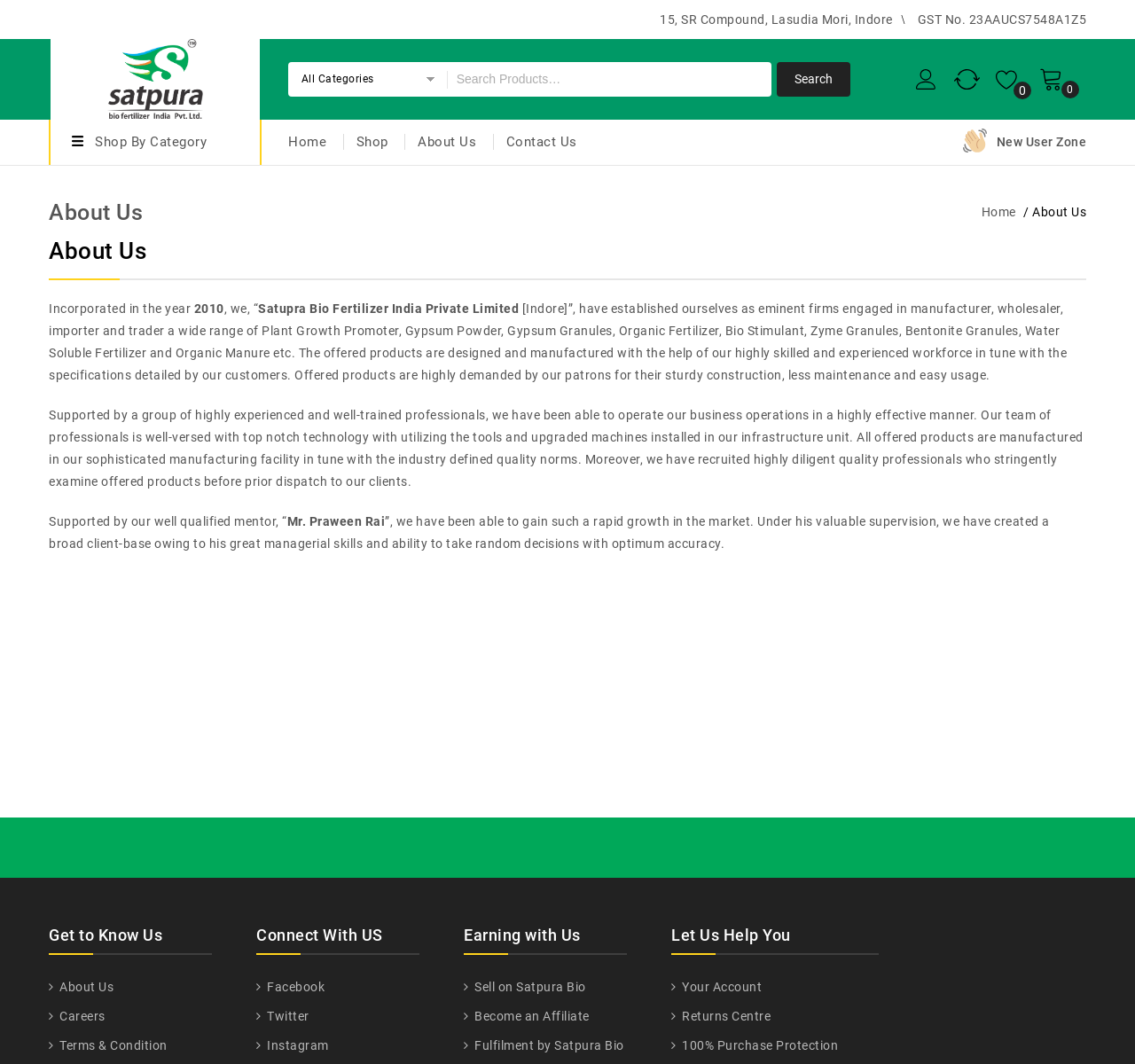Could you locate the bounding box coordinates for the section that should be clicked to accomplish this task: "Learn more about the company".

[0.043, 0.227, 0.957, 0.264]